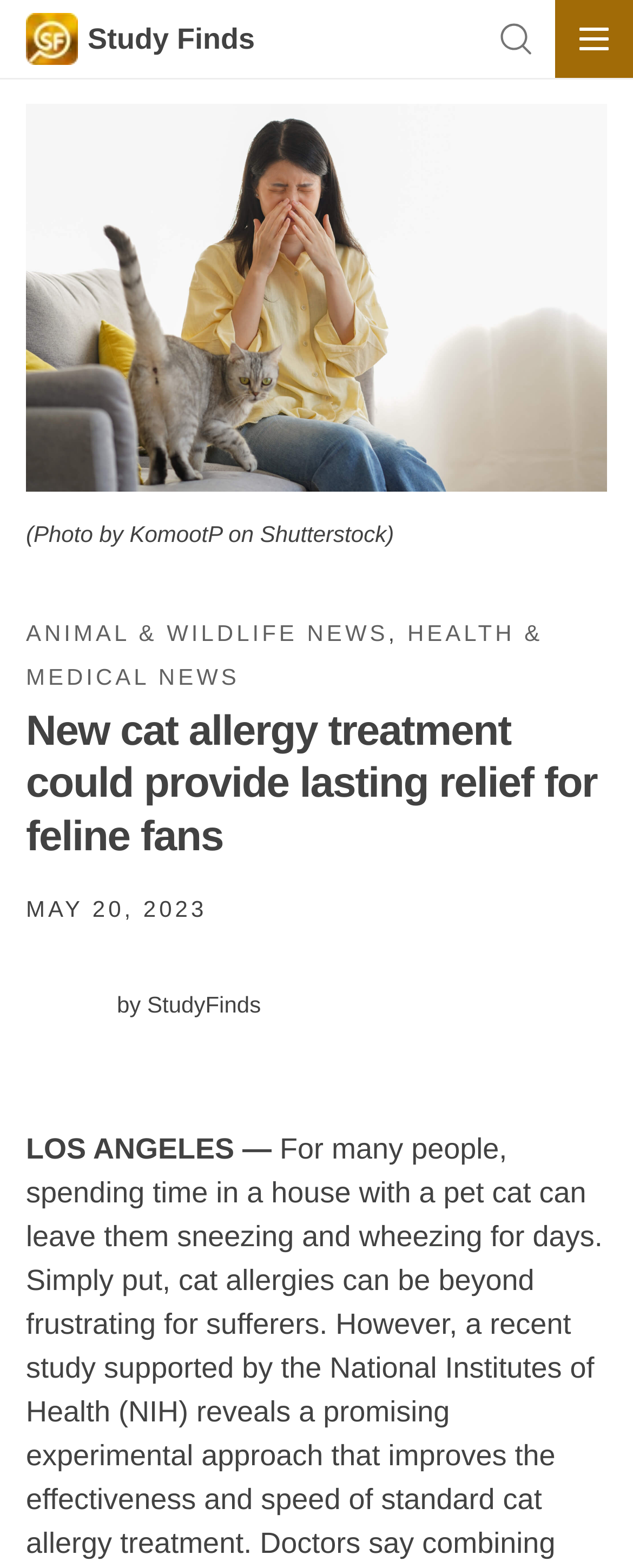Answer briefly with one word or phrase:
What is the date of the article?

MAY 20, 2023